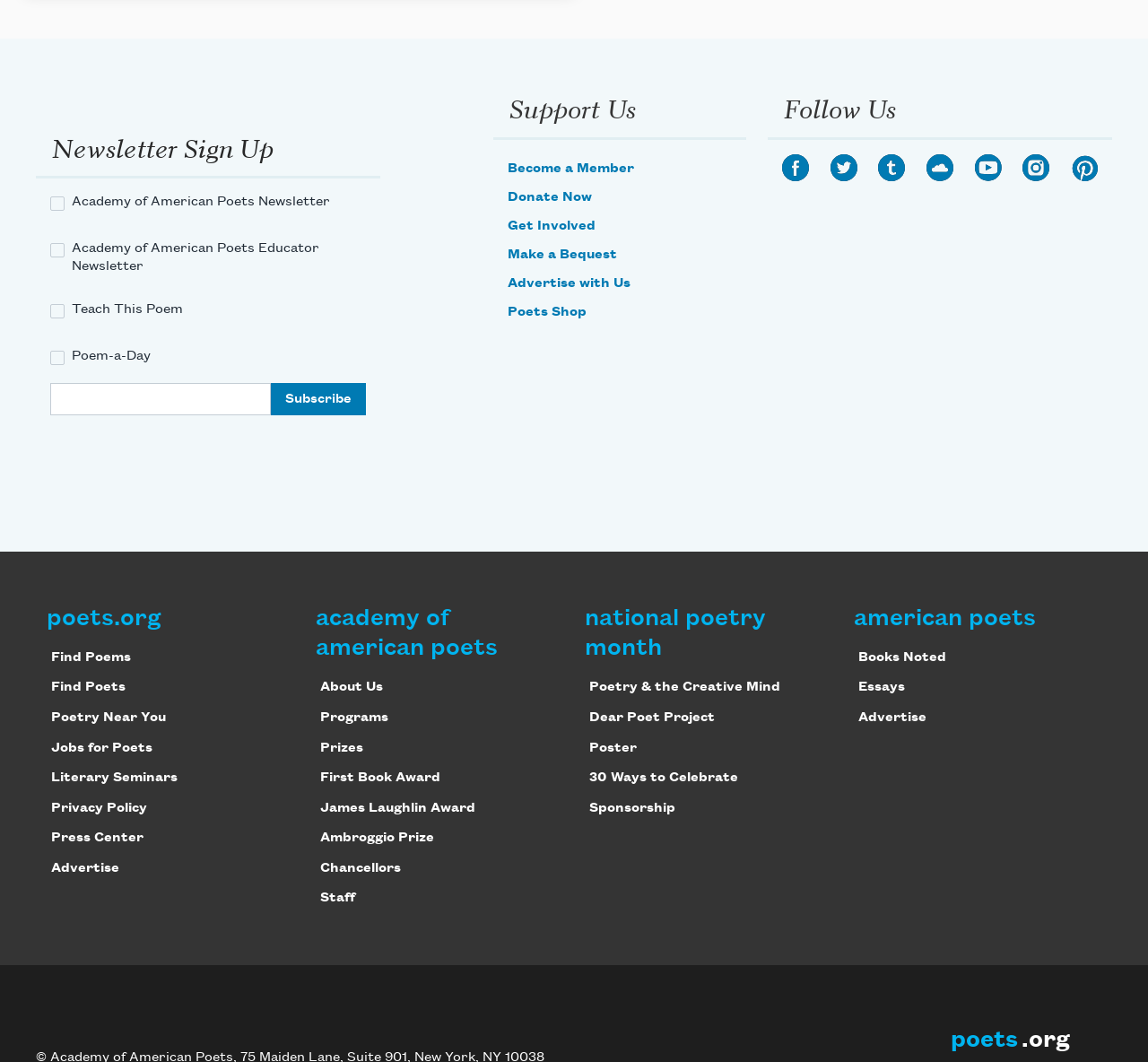Using the details from the image, please elaborate on the following question: What is the name of the organization behind this website?

The organization's name is mentioned in the footer section of the webpage, along with links to its programs, prizes, and other information.